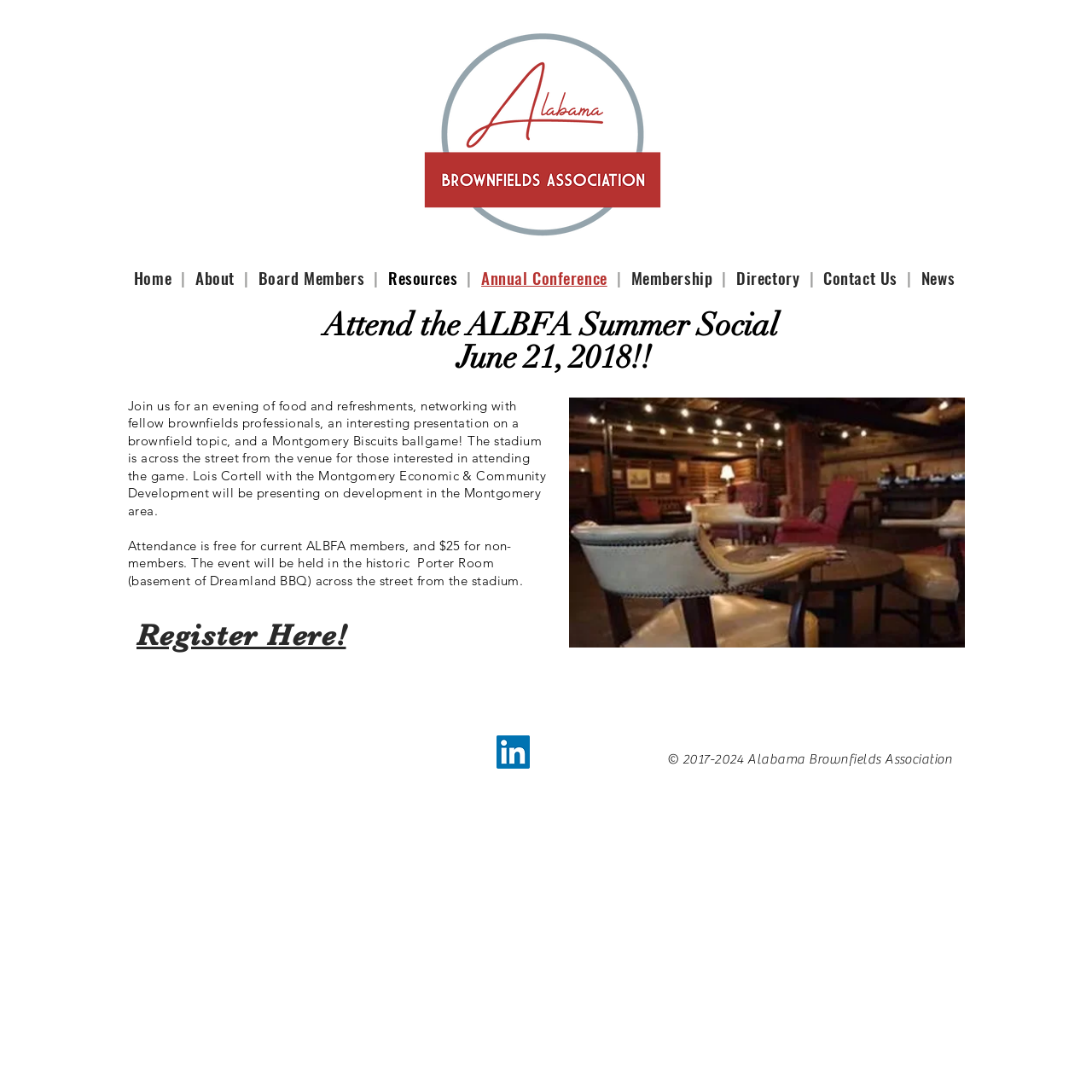Provide an in-depth description of the elements and layout of the webpage.

The webpage is about the 2018 Summer Social event organized by the Alabama Brownfields Association (ALBFA). At the top, there is a logo of ALBFA, which is an image with a link to the organization's website. Below the logo, there is a navigation menu with several links, including "Home", "About", "Board Members", "Resources", "Annual Conference", "Membership", "Directory", "Contact Us", and "News".

The main content of the webpage is about the Summer Social event. There is a heading that reads "Attend the ALBFA Summer Social" followed by a subheading that indicates the date of the event, June 21, 2018. Below the headings, there is a paragraph that describes the event, which includes food, refreshments, networking, a presentation, and a Montgomery Biscuits ballgame. The event is free for current ALBFA members and $25 for non-members.

Further down, there is a call-to-action button that says "Register Here!" with a link to register for the event. On the right side of the page, there is a social media link to LinkedIn. At the bottom of the page, there is a copyright notice that indicates the webpage is owned by the Alabama Brownfields Association.